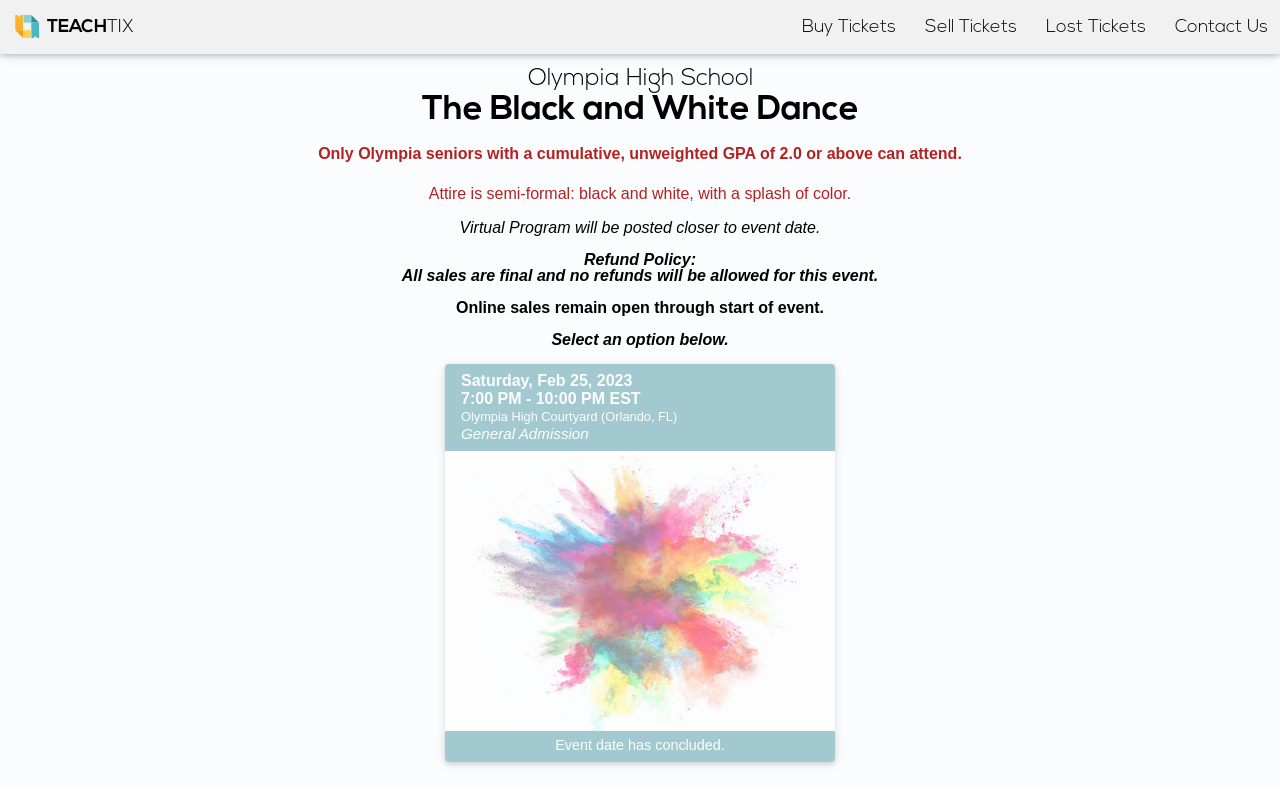Reply to the question with a single word or phrase:
What is the name of the school?

Olympia High School